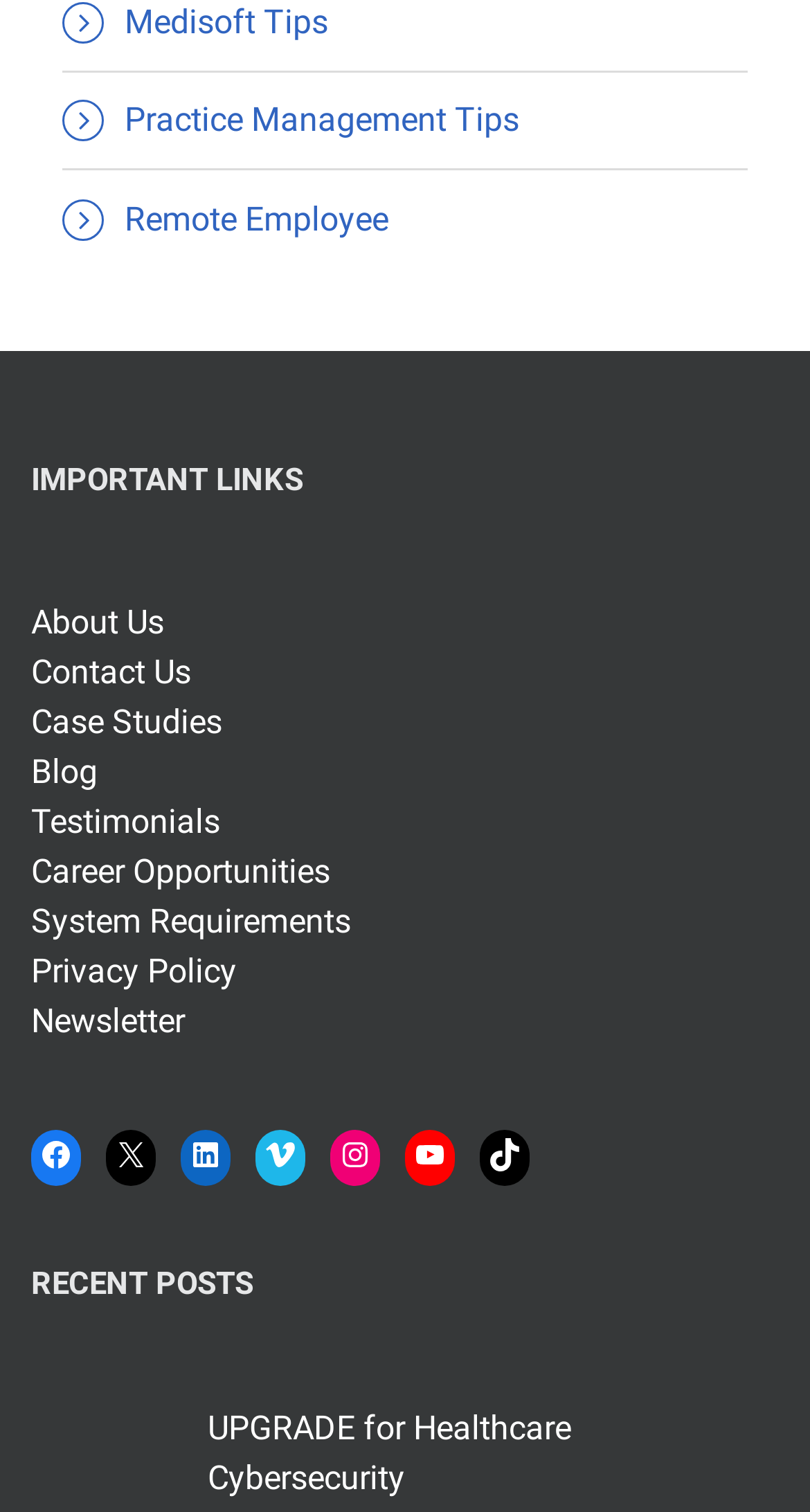Given the description: "parent_node: Comment * name="comment"", determine the bounding box coordinates of the UI element. The coordinates should be formatted as four float numbers between 0 and 1, [left, top, right, bottom].

None